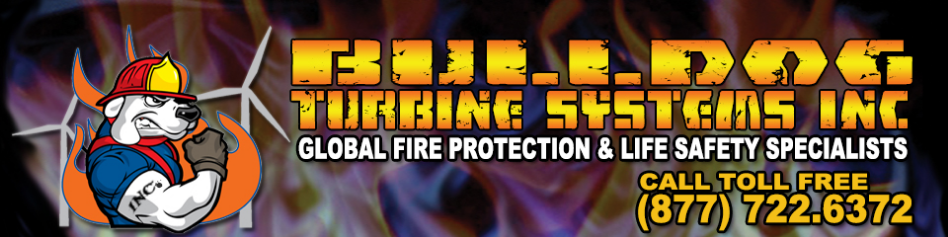Refer to the screenshot and give an in-depth answer to this question: What is the company's specialization?

The company's specialization is clearly communicated through the tagline 'GLOBAL FIRE PROTECTION & LIFE SAFETY SPECIALISTS' which is positioned below the company name, indicating their focus and industry specialization.